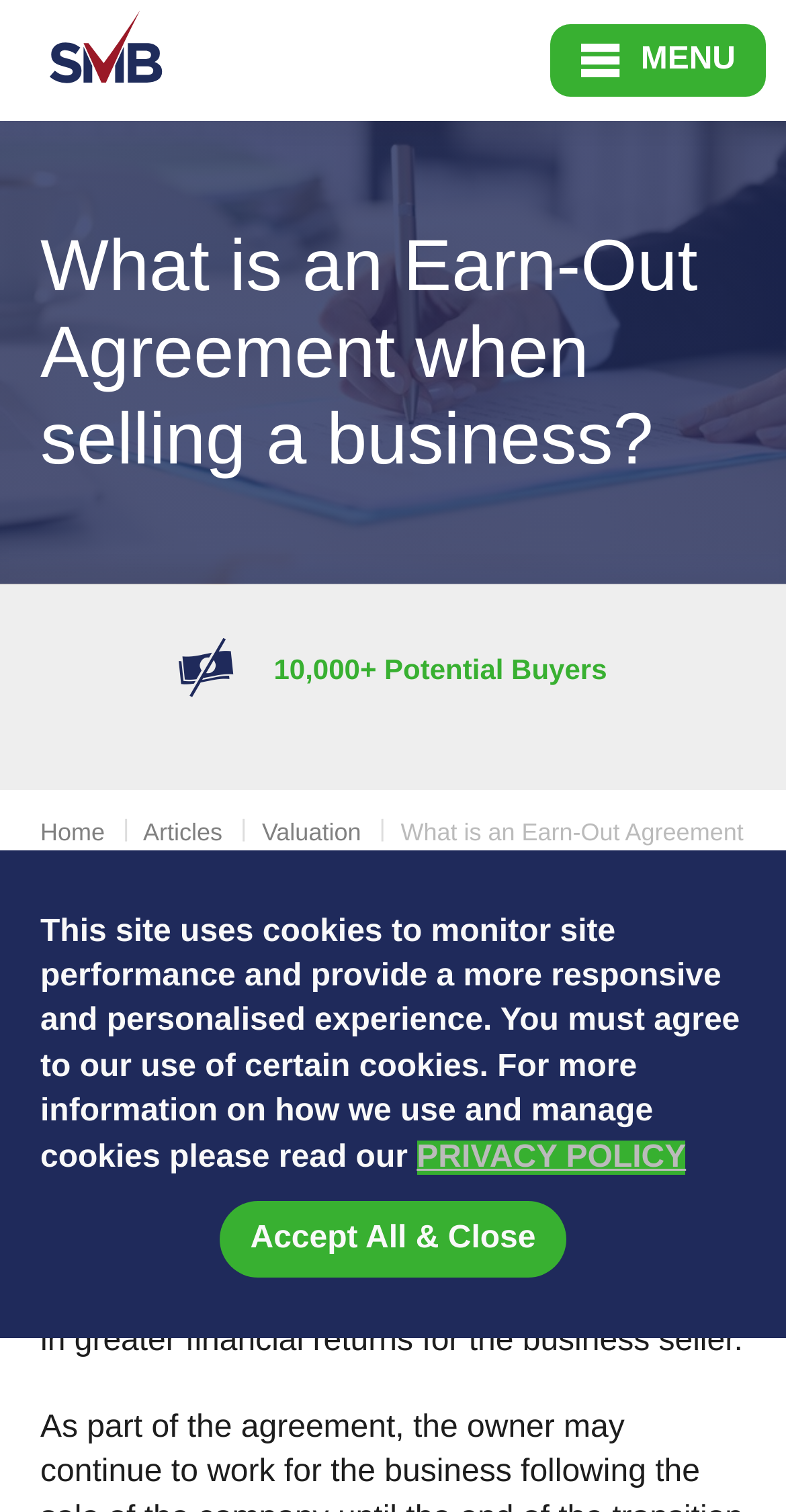Determine the bounding box coordinates of the region I should click to achieve the following instruction: "Learn about business valuation". Ensure the bounding box coordinates are four float numbers between 0 and 1, i.e., [left, top, right, bottom].

[0.333, 0.541, 0.459, 0.56]